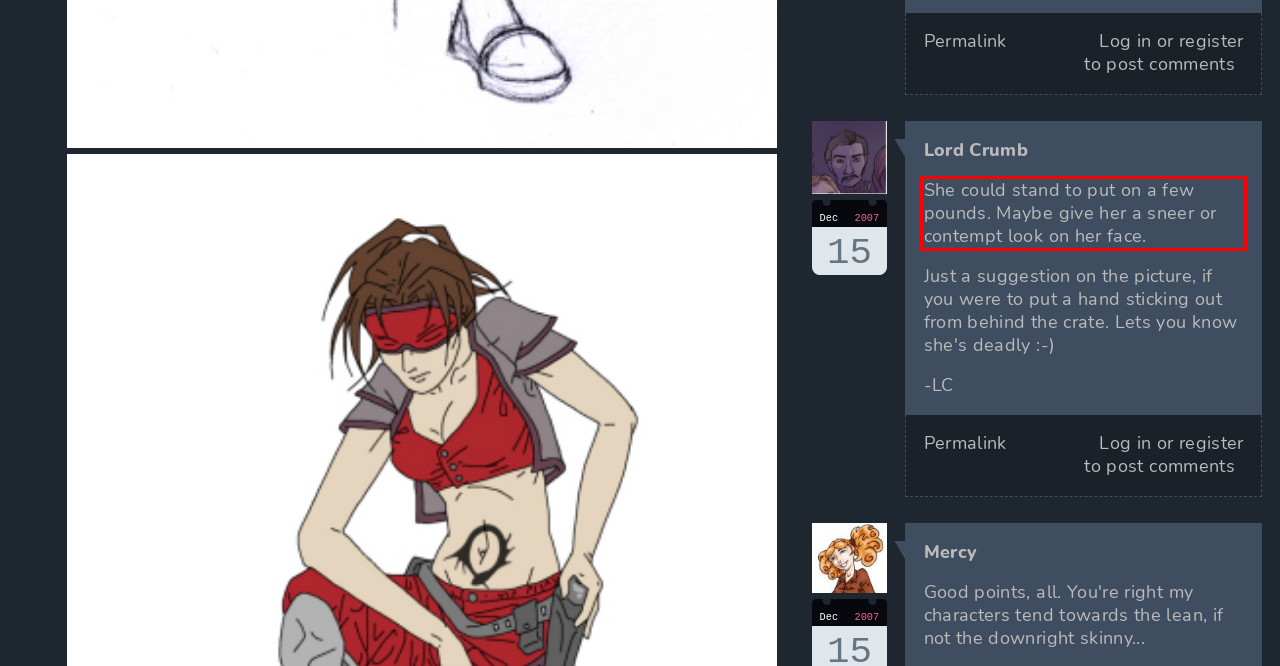Please examine the webpage screenshot containing a red bounding box and use OCR to recognize and output the text inside the red bounding box.

She could stand to put on a few pounds. Maybe give her a sneer or contempt look on her face.